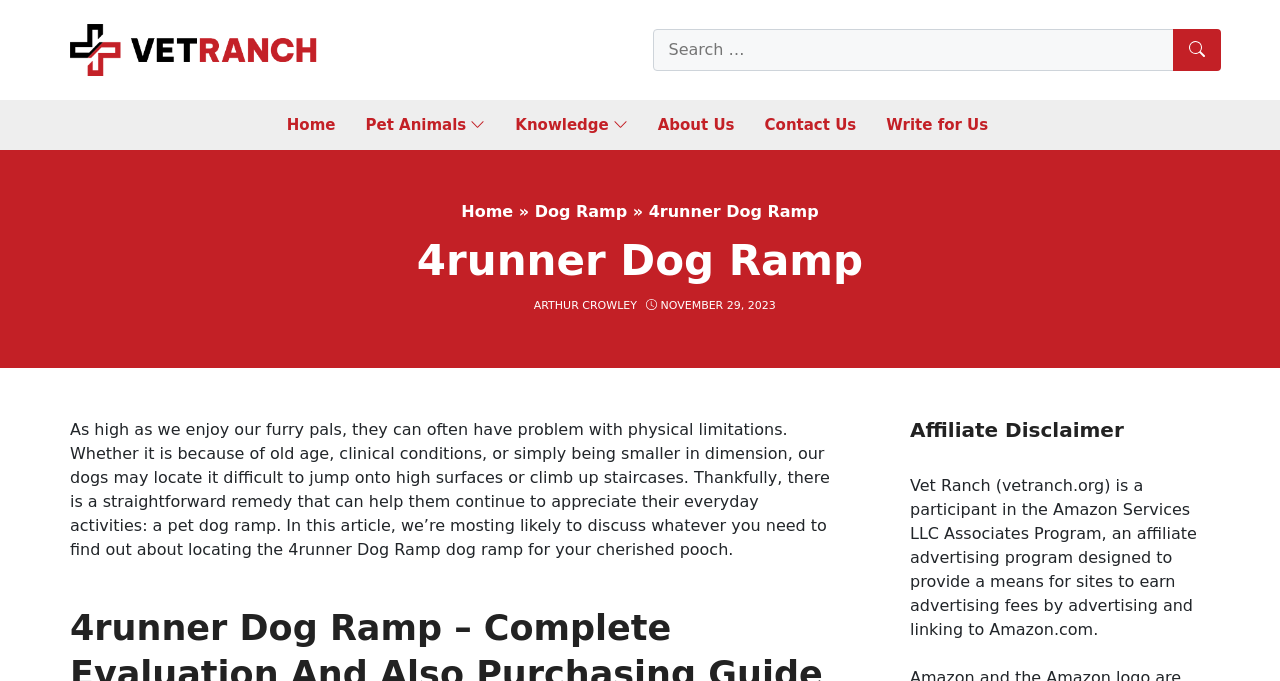Specify the bounding box coordinates for the region that must be clicked to perform the given instruction: "Search for something".

[0.51, 0.043, 0.953, 0.104]